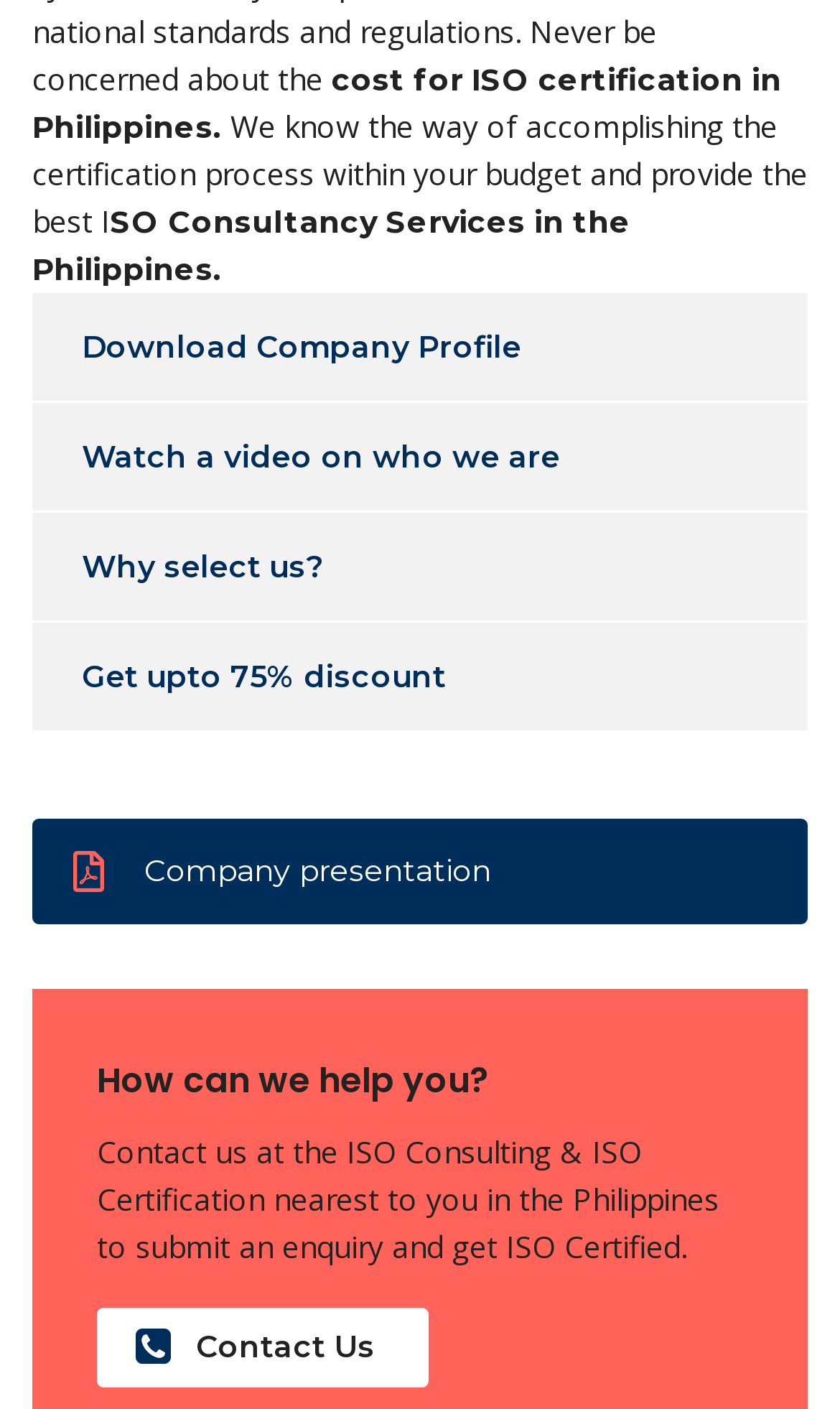For the following element description, predict the bounding box coordinates in the format (top-left x, top-left y, bottom-right x, bottom-right y). All values should be floating point numbers between 0 and 1. Description: Contact Us

[0.115, 0.928, 0.51, 0.984]